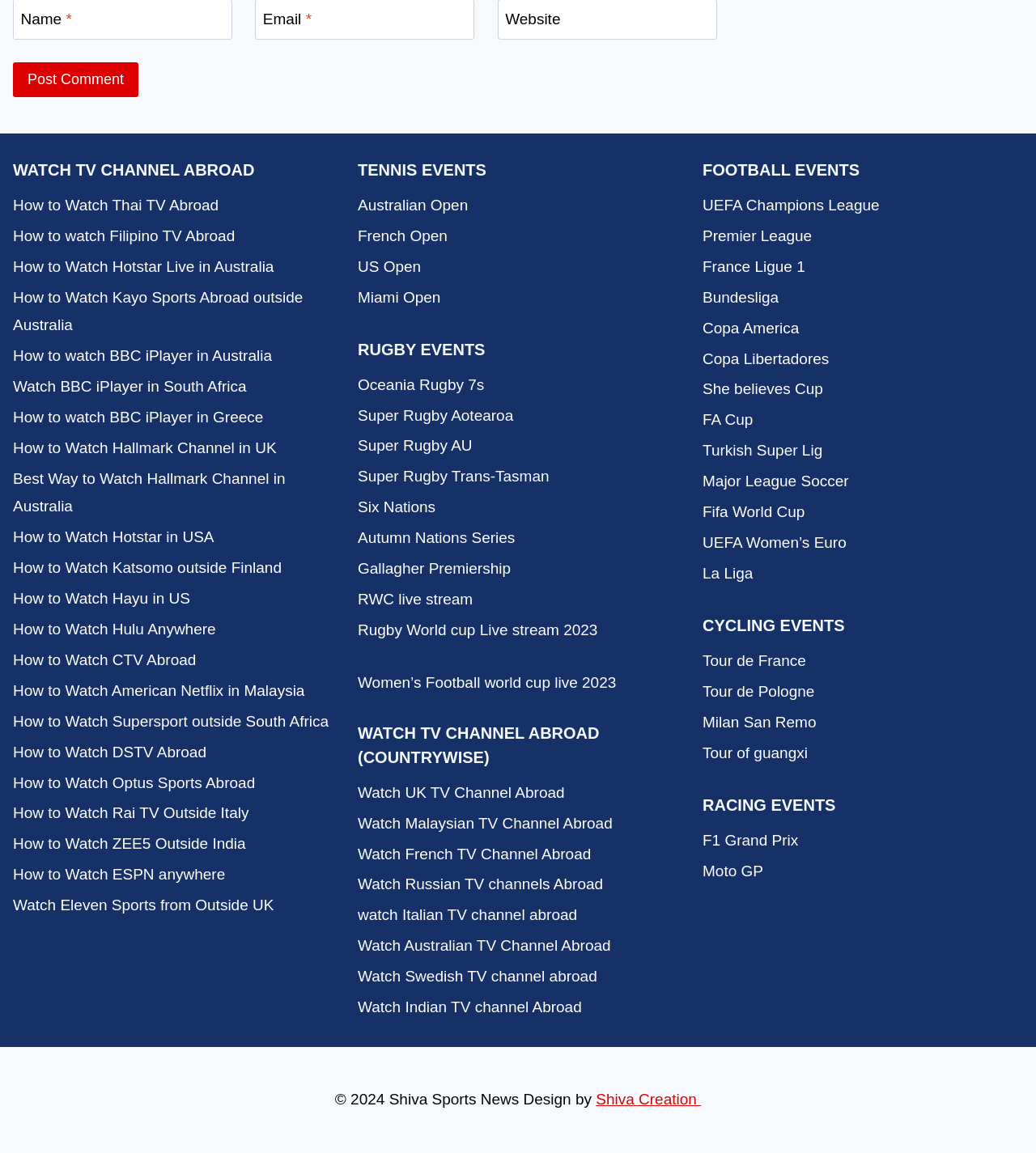Determine the bounding box for the described HTML element: "Watch Indian TV channel Abroad". Ensure the coordinates are four float numbers between 0 and 1 in the format [left, top, right, bottom].

[0.345, 0.861, 0.655, 0.887]